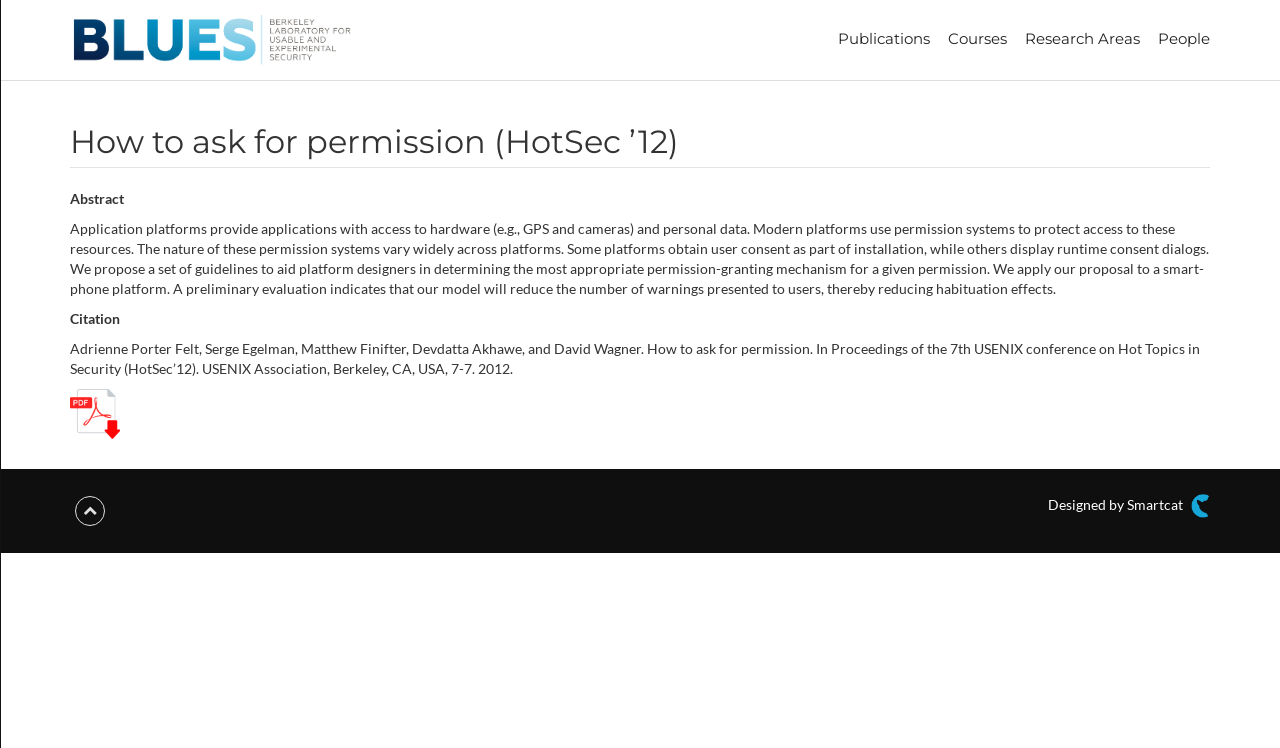Determine the bounding box for the UI element that matches this description: "Designed by Smartcat".

[0.819, 0.66, 0.945, 0.693]